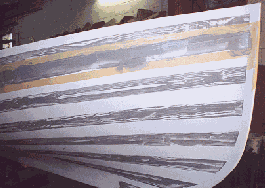What is highlighted by the horizontal stripes on the hull?
Refer to the image and provide a detailed answer to the question.

The horizontal stripes on the hull of the boat highlight both the aesthetic appeal and structural design of the vessel, conveying the craftsmanship involved in boat building and the attention to detail in its construction.